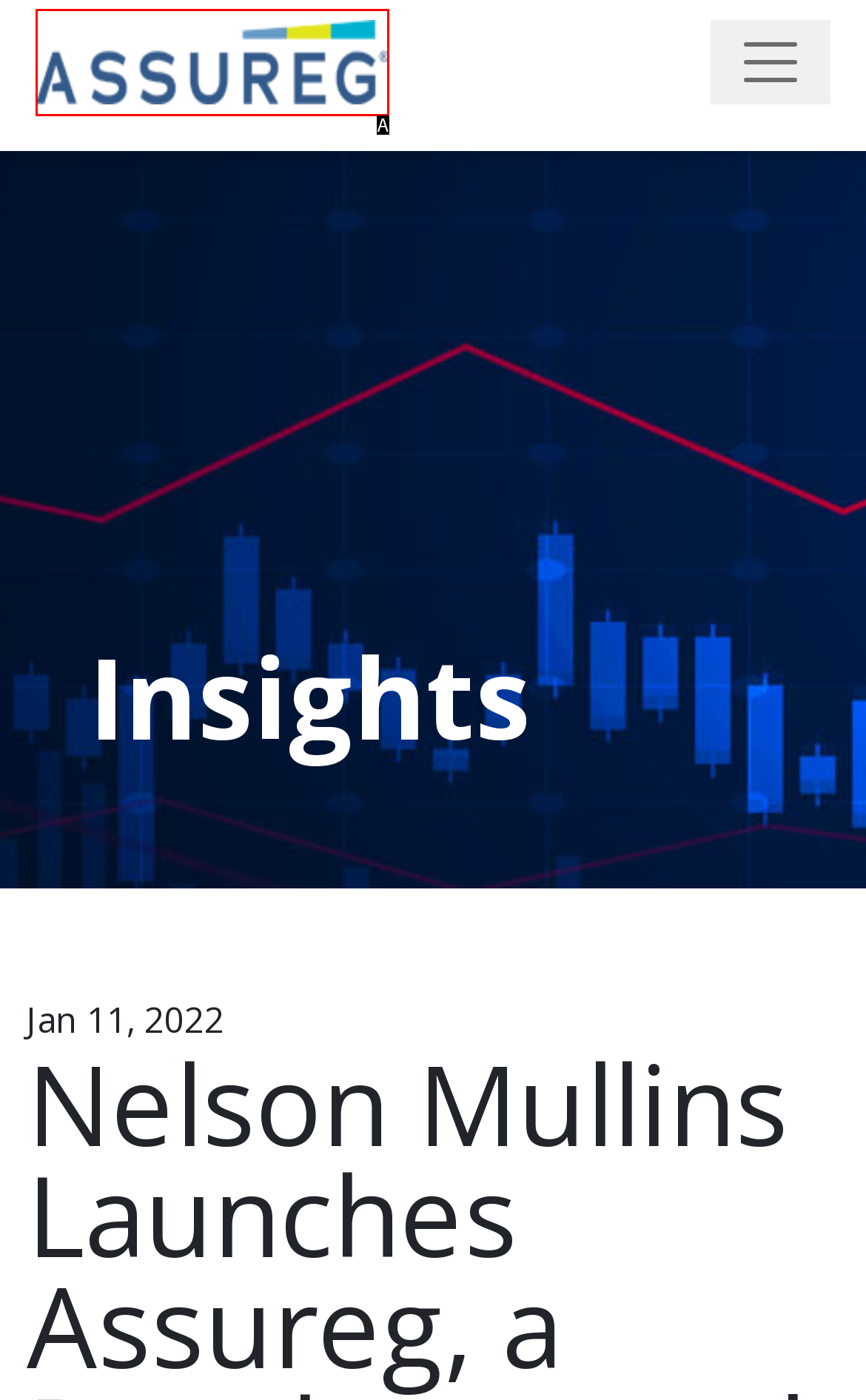Match the HTML element to the description: alt="Assureg". Respond with the letter of the correct option directly.

A